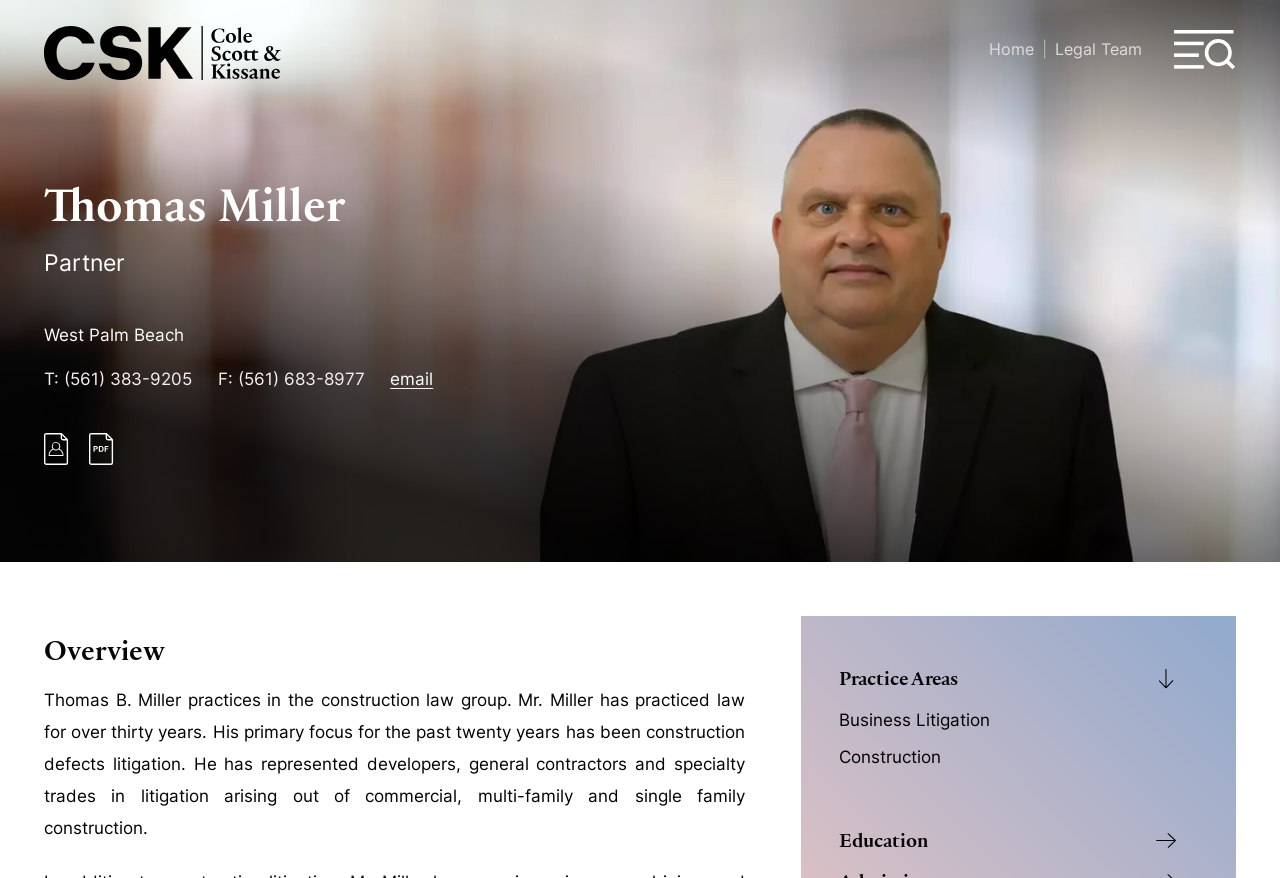Pinpoint the bounding box coordinates of the area that should be clicked to complete the following instruction: "Read about Thomas Miller's practice areas". The coordinates must be given as four float numbers between 0 and 1, i.e., [left, top, right, bottom].

[0.656, 0.745, 0.936, 0.792]